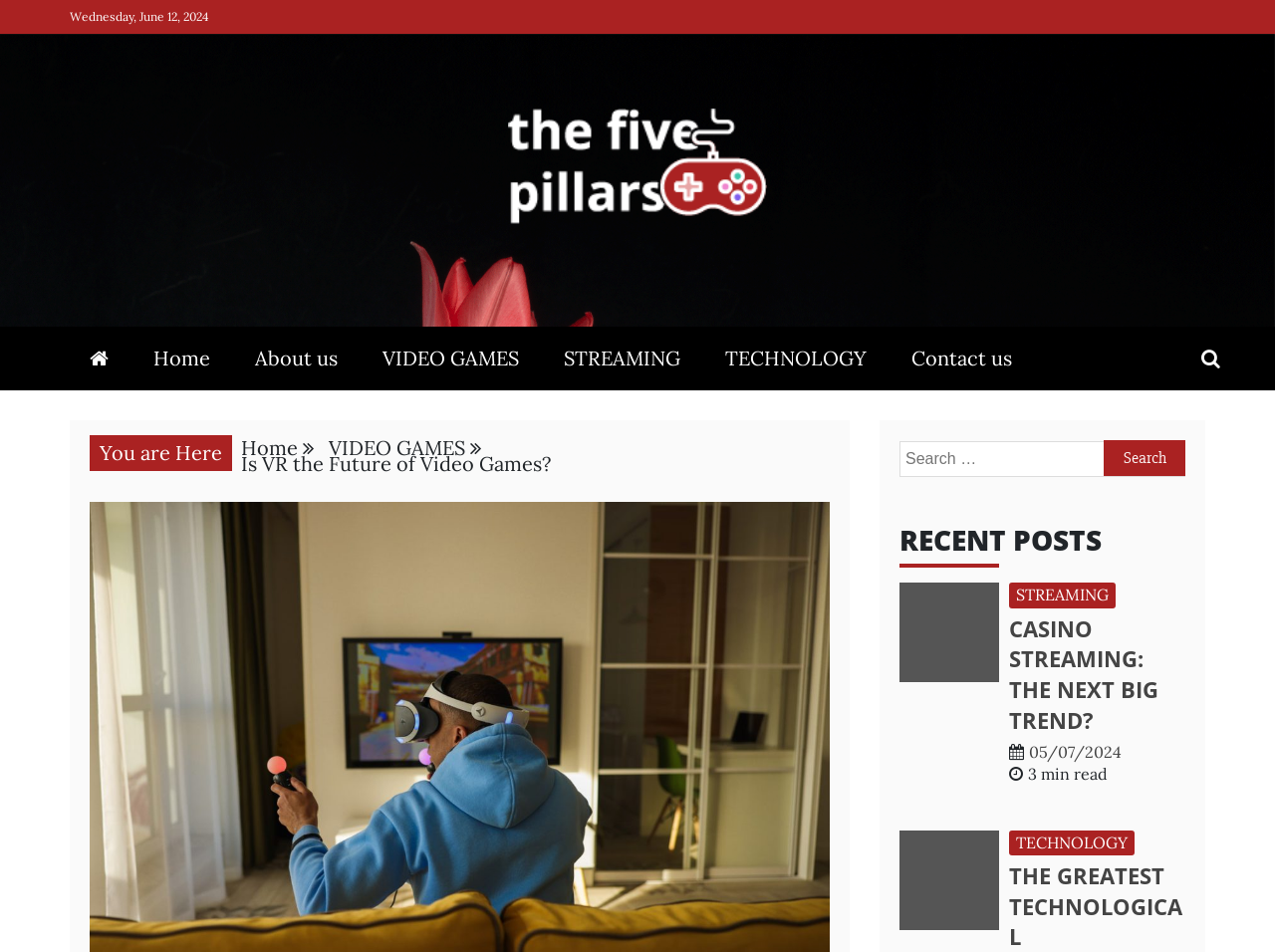Specify the bounding box coordinates of the element's area that should be clicked to execute the given instruction: "Check the 'RECENT POSTS'". The coordinates should be four float numbers between 0 and 1, i.e., [left, top, right, bottom].

[0.705, 0.543, 0.93, 0.597]